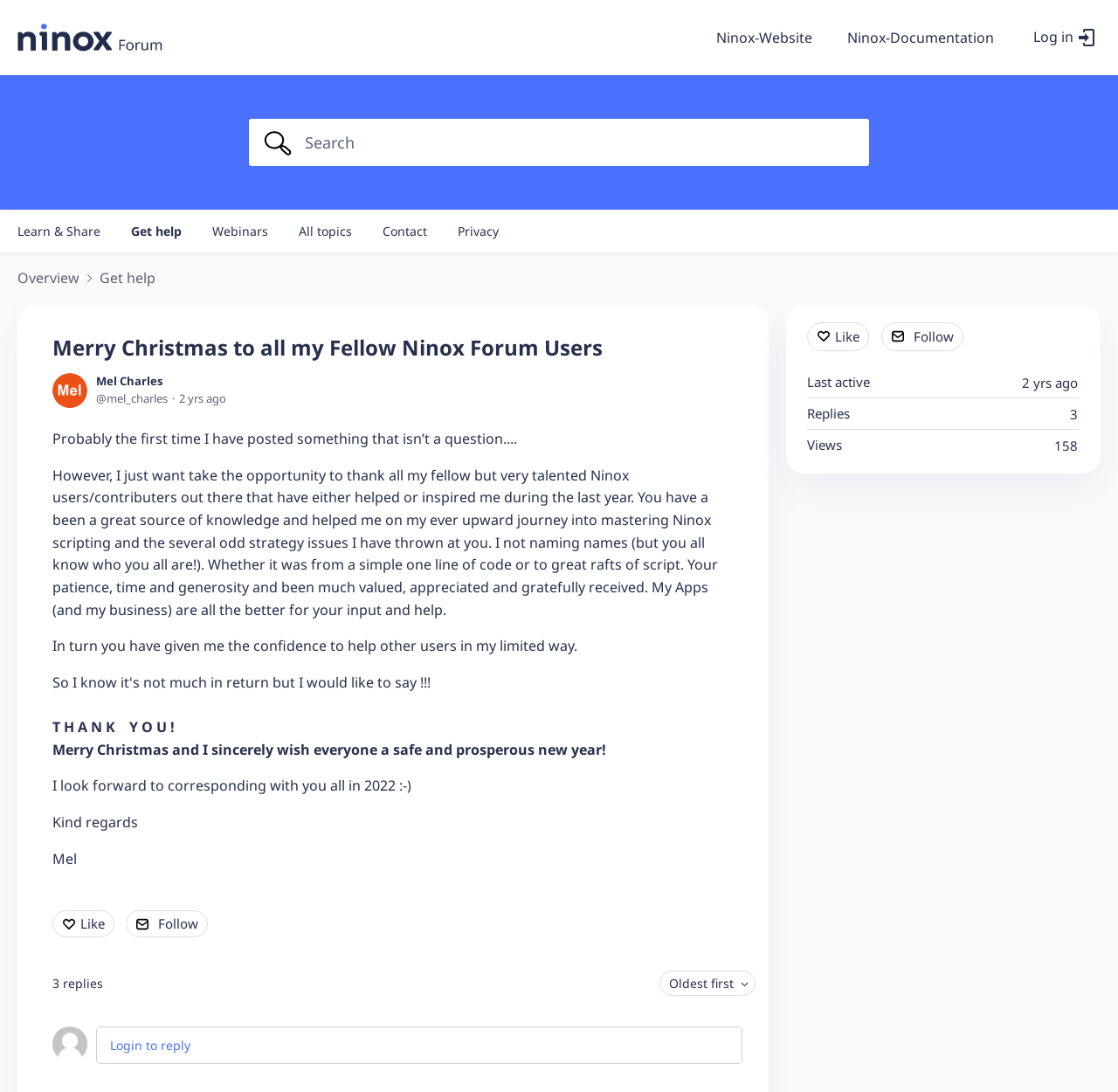Determine the bounding box coordinates for the clickable element to execute this instruction: "Click the 'Log in' button". Provide the coordinates as four float numbers between 0 and 1, i.e., [left, top, right, bottom].

[0.924, 0.026, 0.98, 0.042]